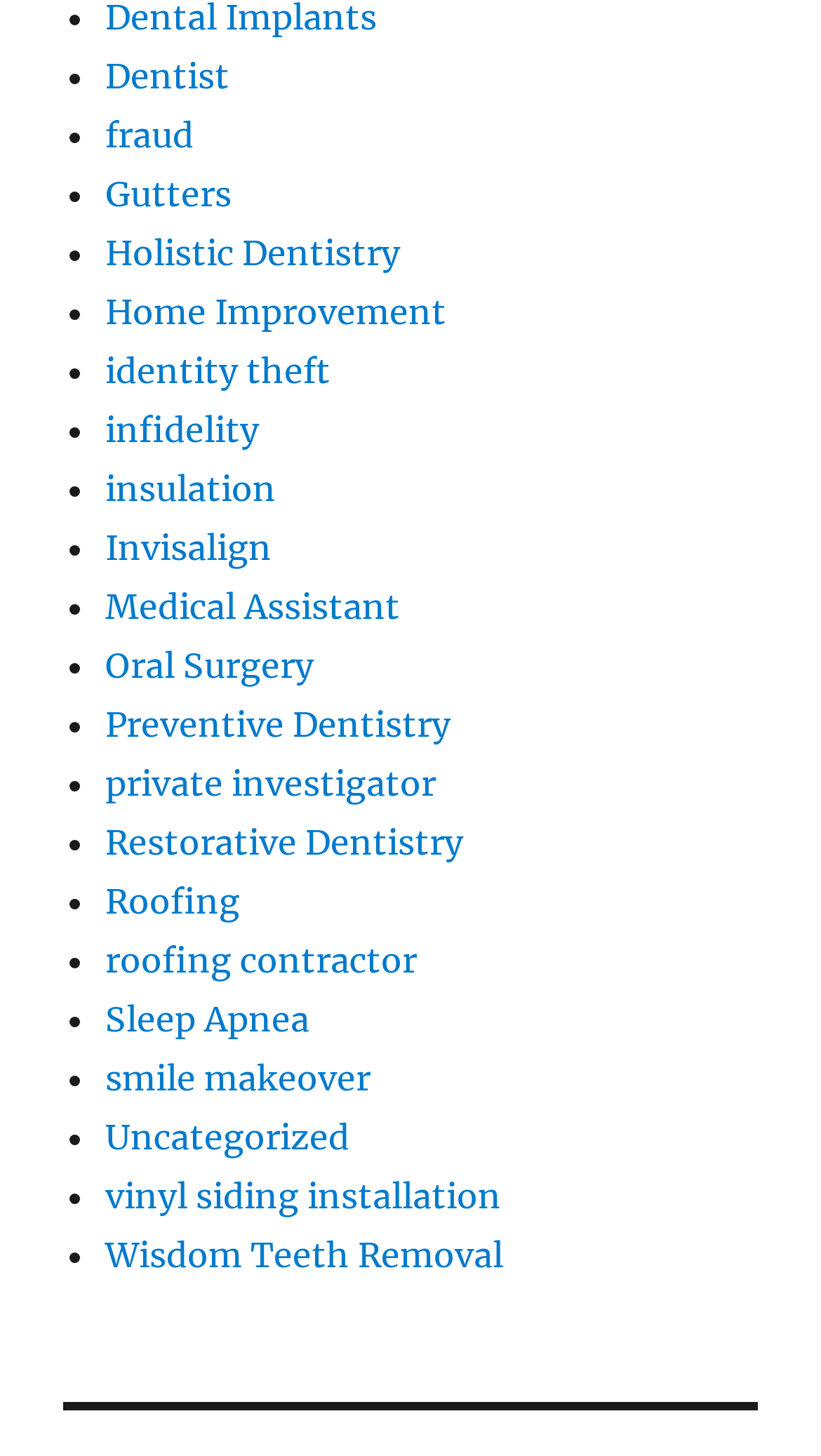Provide the bounding box coordinates of the HTML element described by the text: "vinyl siding installation".

[0.128, 0.807, 0.61, 0.836]